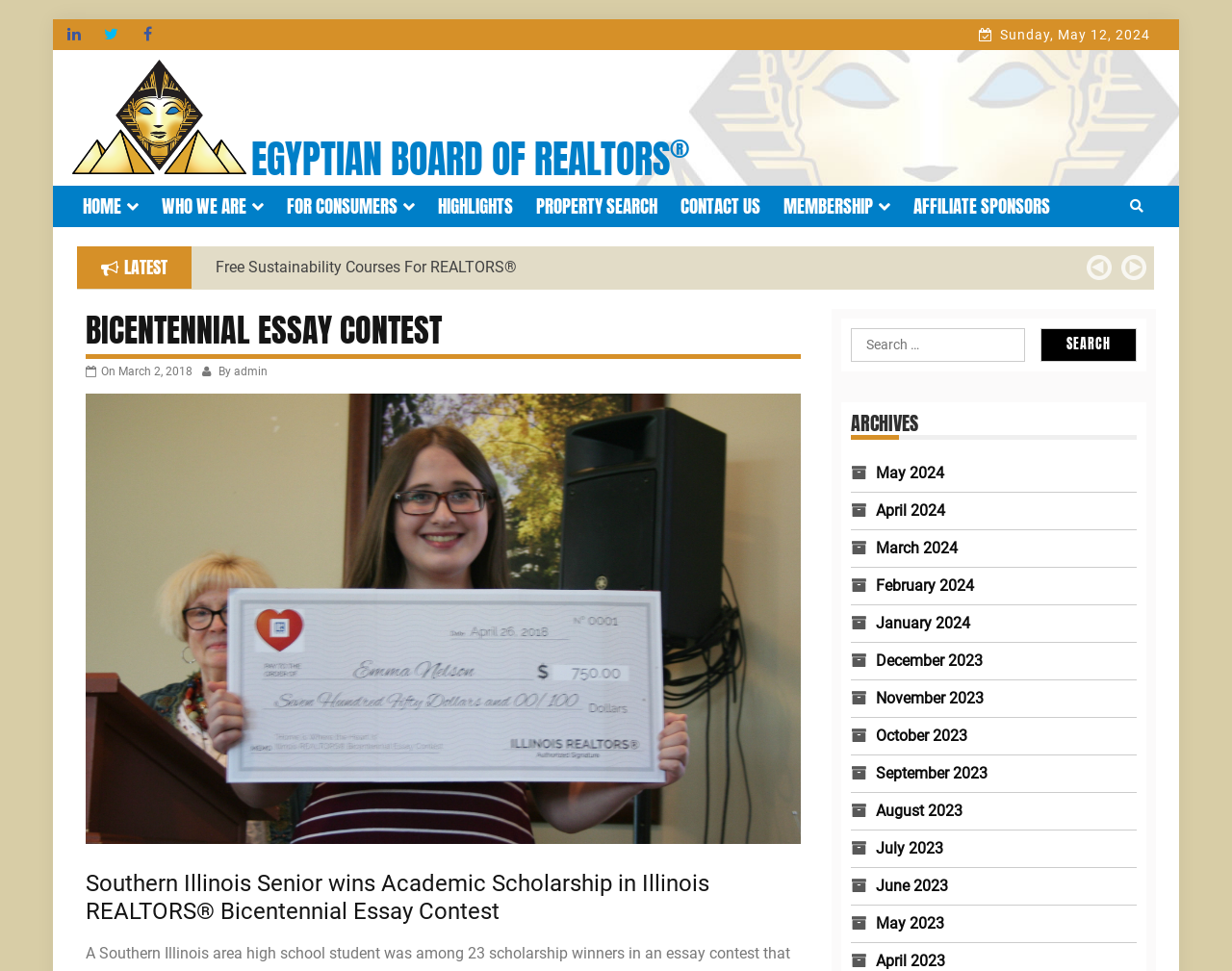What is the name of the organization?
Make sure to answer the question with a detailed and comprehensive explanation.

The name of the organization can be found in the top-left corner of the webpage, where the logo and text 'Egyptian Board of REALTORS' are displayed.